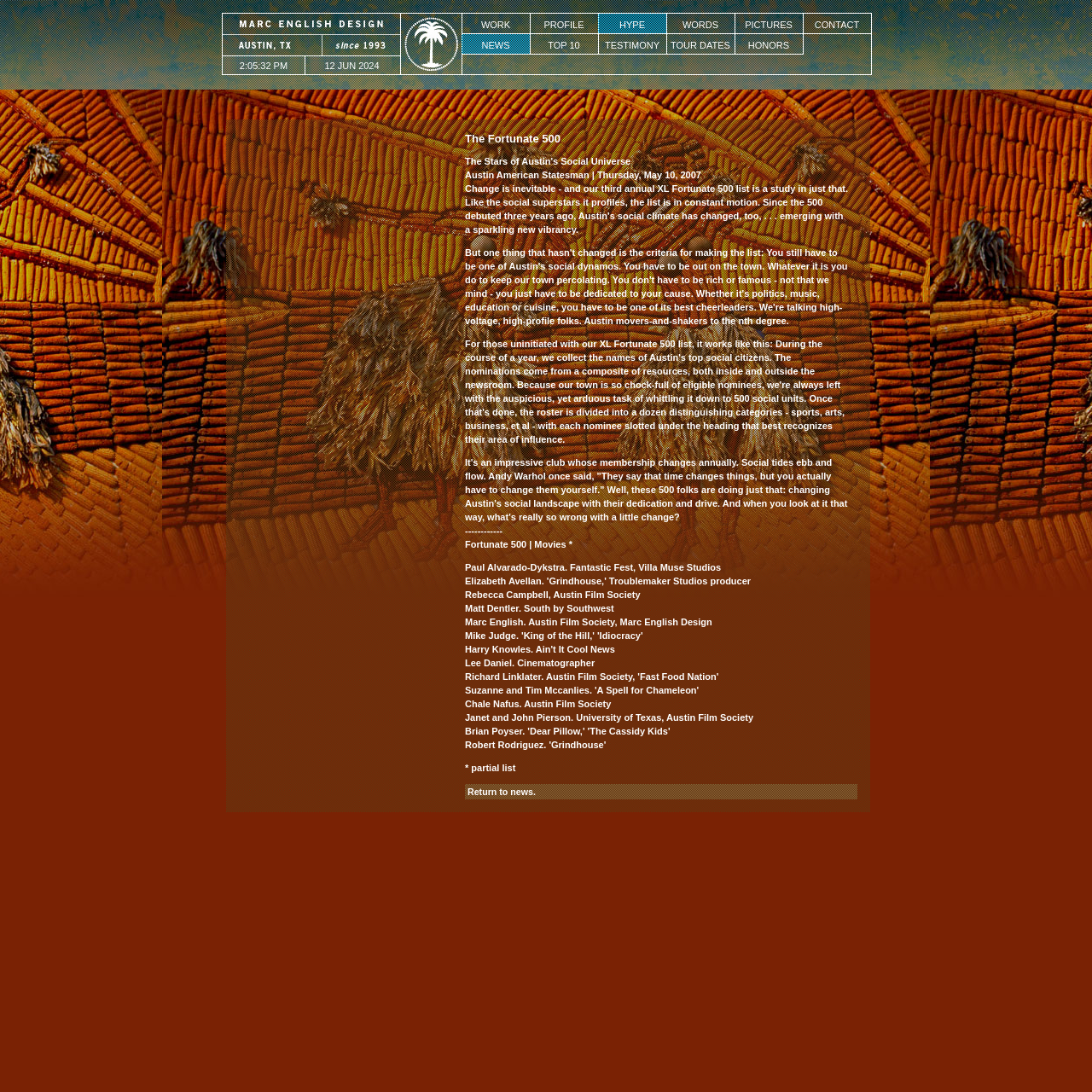Please identify the bounding box coordinates of the element's region that needs to be clicked to fulfill the following instruction: "View the Fortunate 500 list". The bounding box coordinates should consist of four float numbers between 0 and 1, i.e., [left, top, right, bottom].

[0.426, 0.494, 0.524, 0.503]